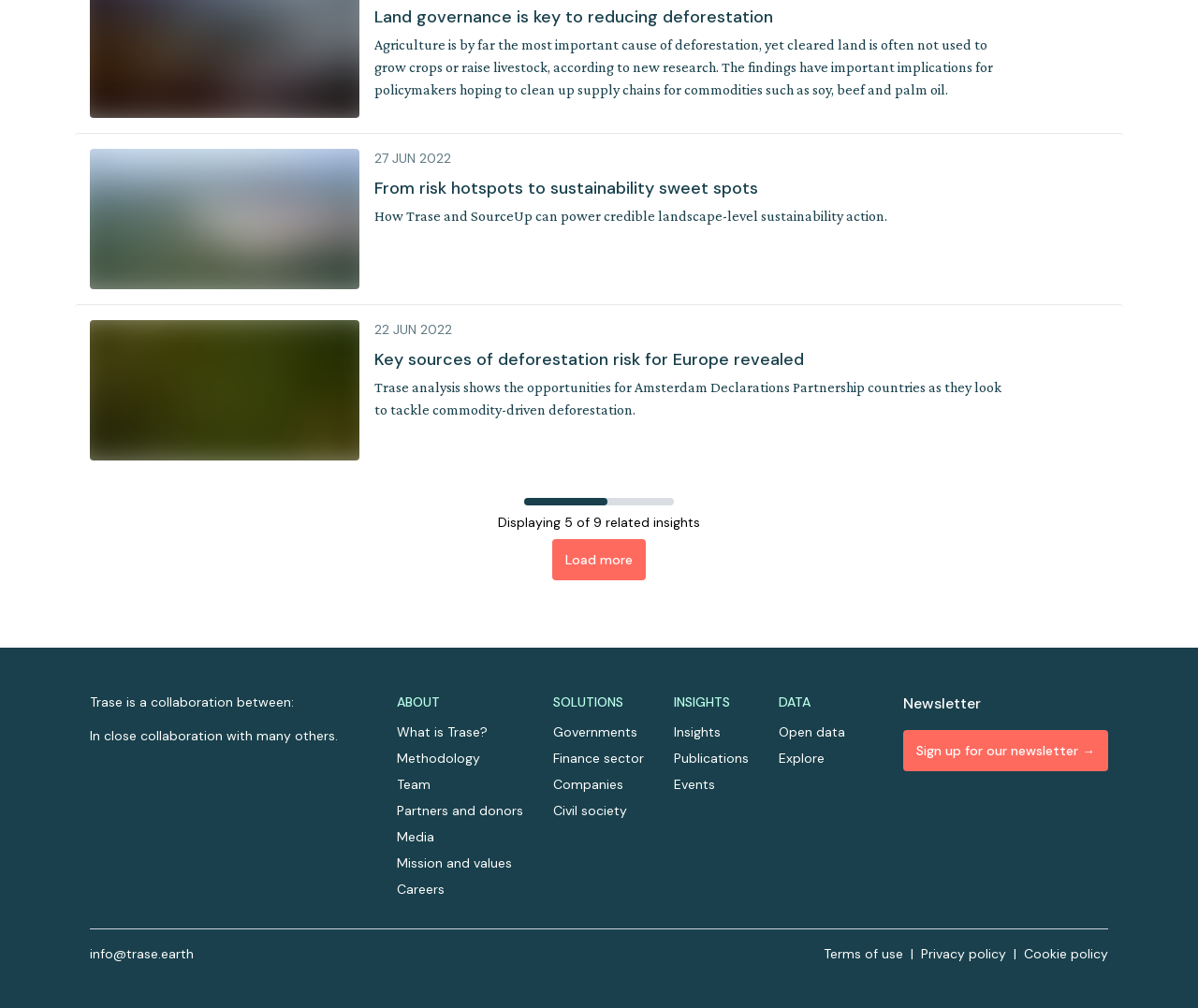What is the topic of the first article?
Using the image, provide a detailed and thorough answer to the question.

The first article is about land governance being key to reducing deforestation, as indicated by the heading 'Land governance is key to reducing deforestation' and the accompanying text.